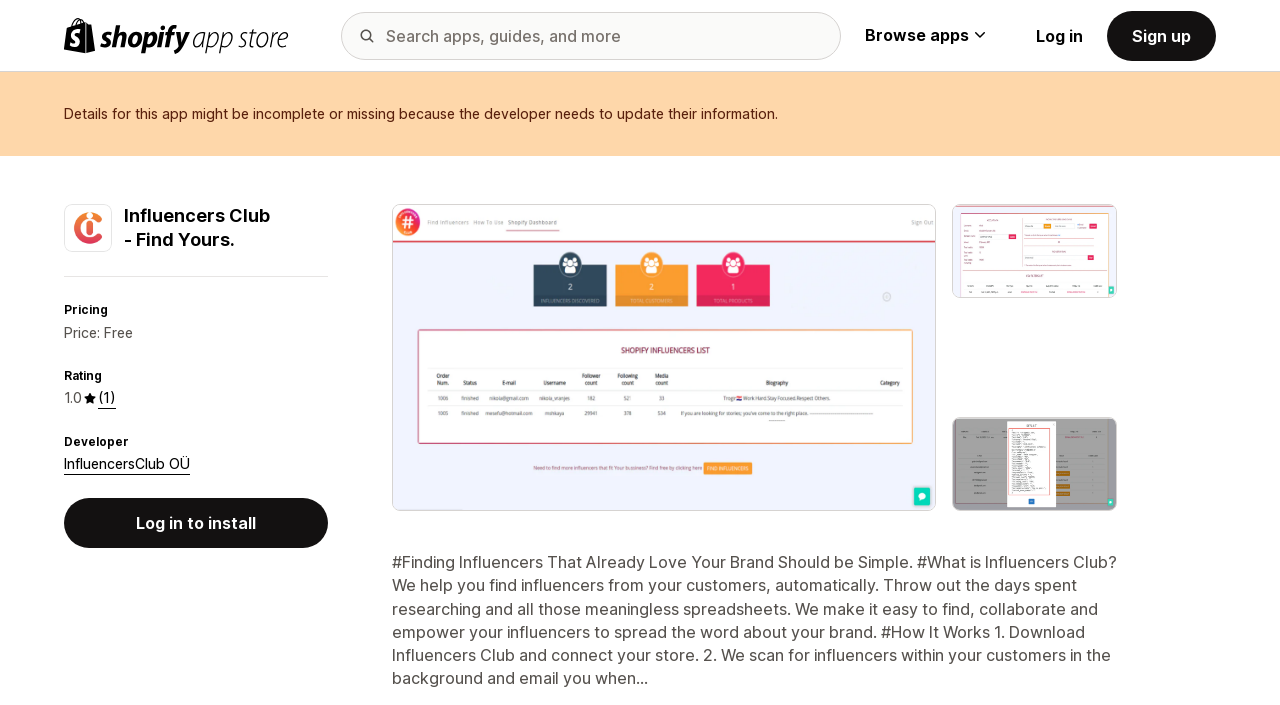Elaborate on the different components and information displayed on the webpage.

The webpage is about the Influencers Club, a Shopify app that helps users find influencers from their customers. At the top left corner, there is a Shopify App Store logo, which is an image linked to the Shopify App Store. Next to it, there is a search box where users can search for apps, guides, and more. On the top right corner, there are two buttons: "Browse apps" and "Log in" or "Sign up" options.

Below the top section, there is a description of the Influencers Club app, which includes its name, "Influencers Club ‑ Find Yours.", and a brief introduction. The app's details are listed in a description list format, including pricing, rating, and developer information. The pricing is free, and the rating is 1.0 based on 1 review. There is also a "Log in to install" button.

On the right side of the page, there is a featured images gallery section, which showcases three images with captions. The images demonstrate how the app works, including listing found influencers, searching using a CSV export or a single email address, and providing 24 data points for every influencer found.

At the bottom of the page, there is a lengthy text that explains how the Influencers Club app works. It describes the app's purpose, its benefits, and the steps to use it, including downloading the app, connecting the store, and scanning for influencers in the background.